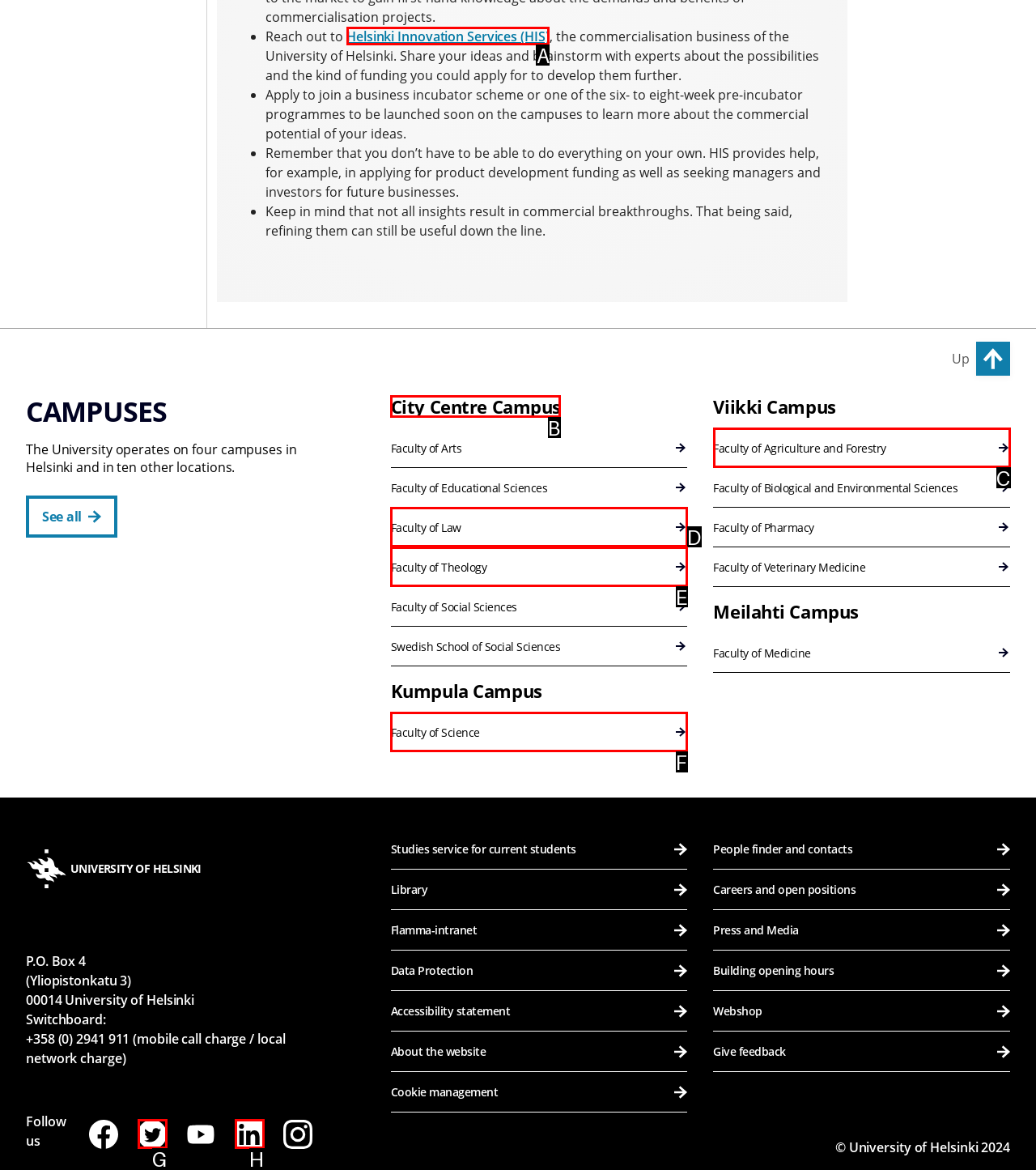Determine which HTML element to click for this task: Learn more about City Centre Campus Provide the letter of the selected choice.

B